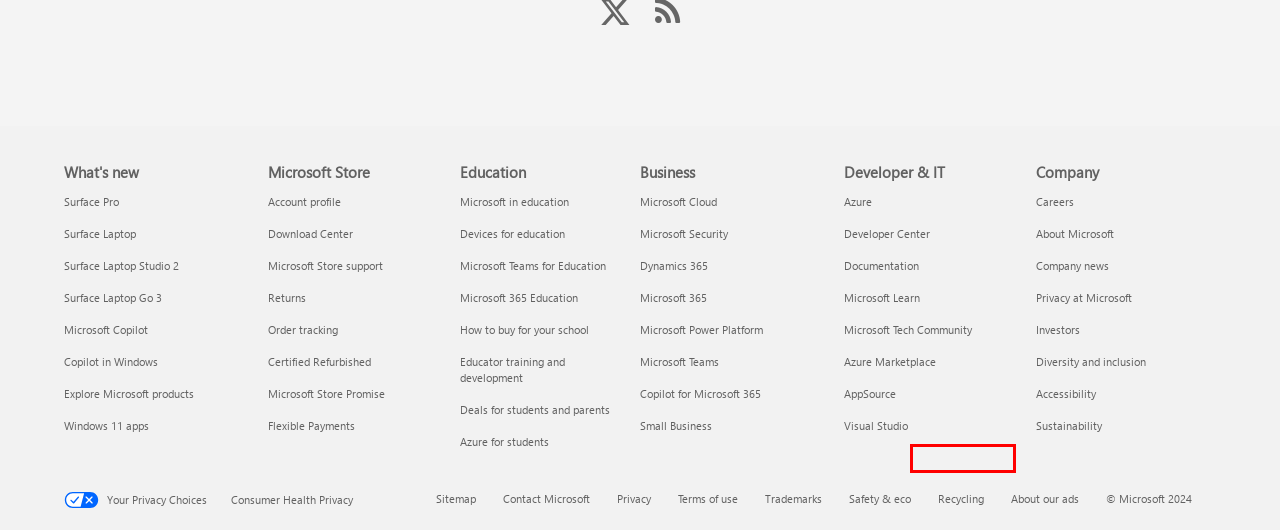Given a screenshot of a webpage with a red bounding box, please pick the webpage description that best fits the new webpage after clicking the element inside the bounding box. Here are the candidates:
A. Home - Microsoft Community Hub
B. January 2012 - Buck Hodges
C. Meet the new Surface Laptop 7th Edition, a Copilot+ PC | Microsoft Surface
D. February 2012 - Buck Hodges
E. Microsoft Teams for Schools and Students | Microsoft Education
F. July 2012 - Buck Hodges
G. September 2011 - Buck Hodges
H. Microsoft Store & billing help

B